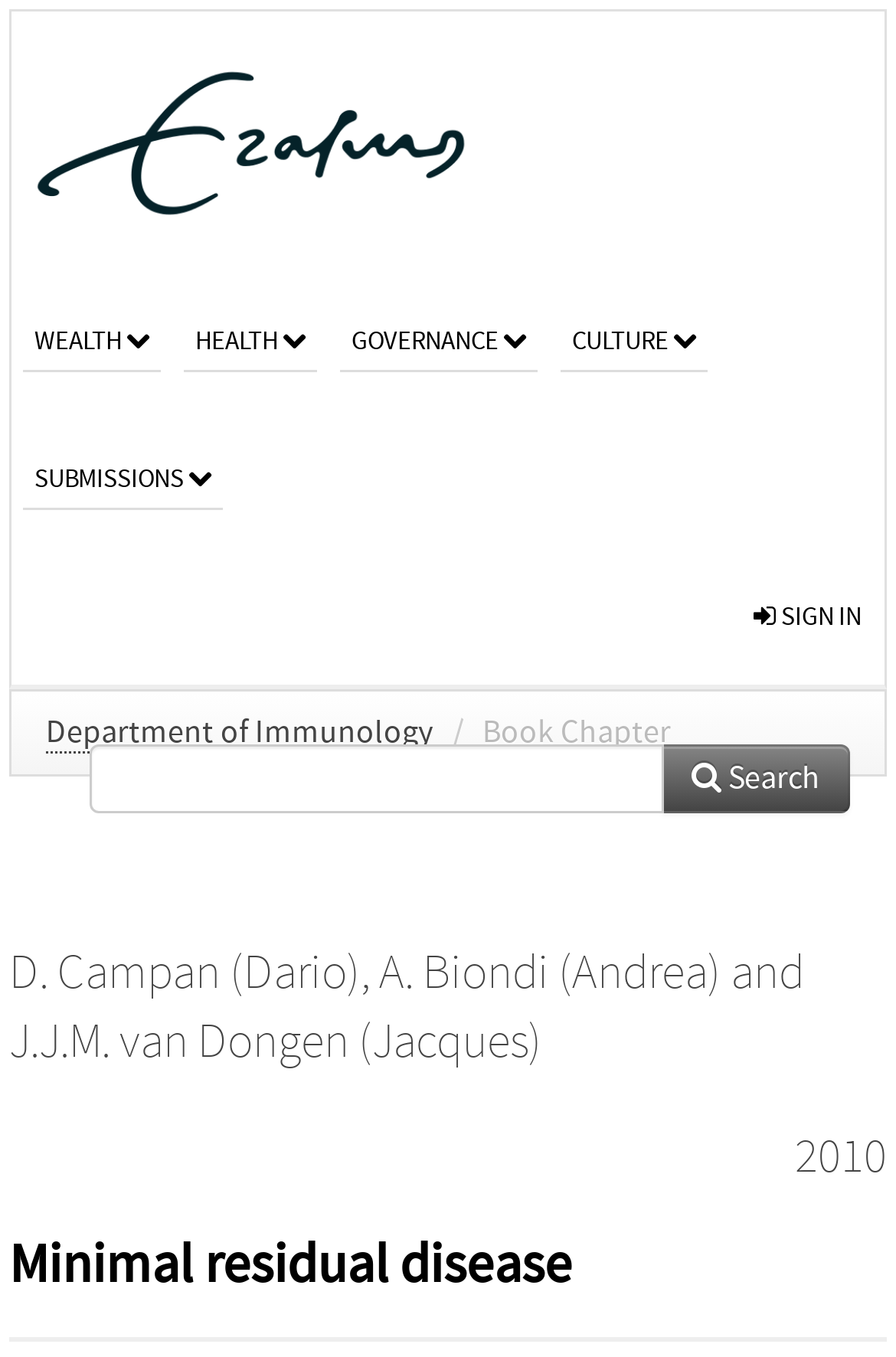What is the year of publication?
Please answer using one word or phrase, based on the screenshot.

2010